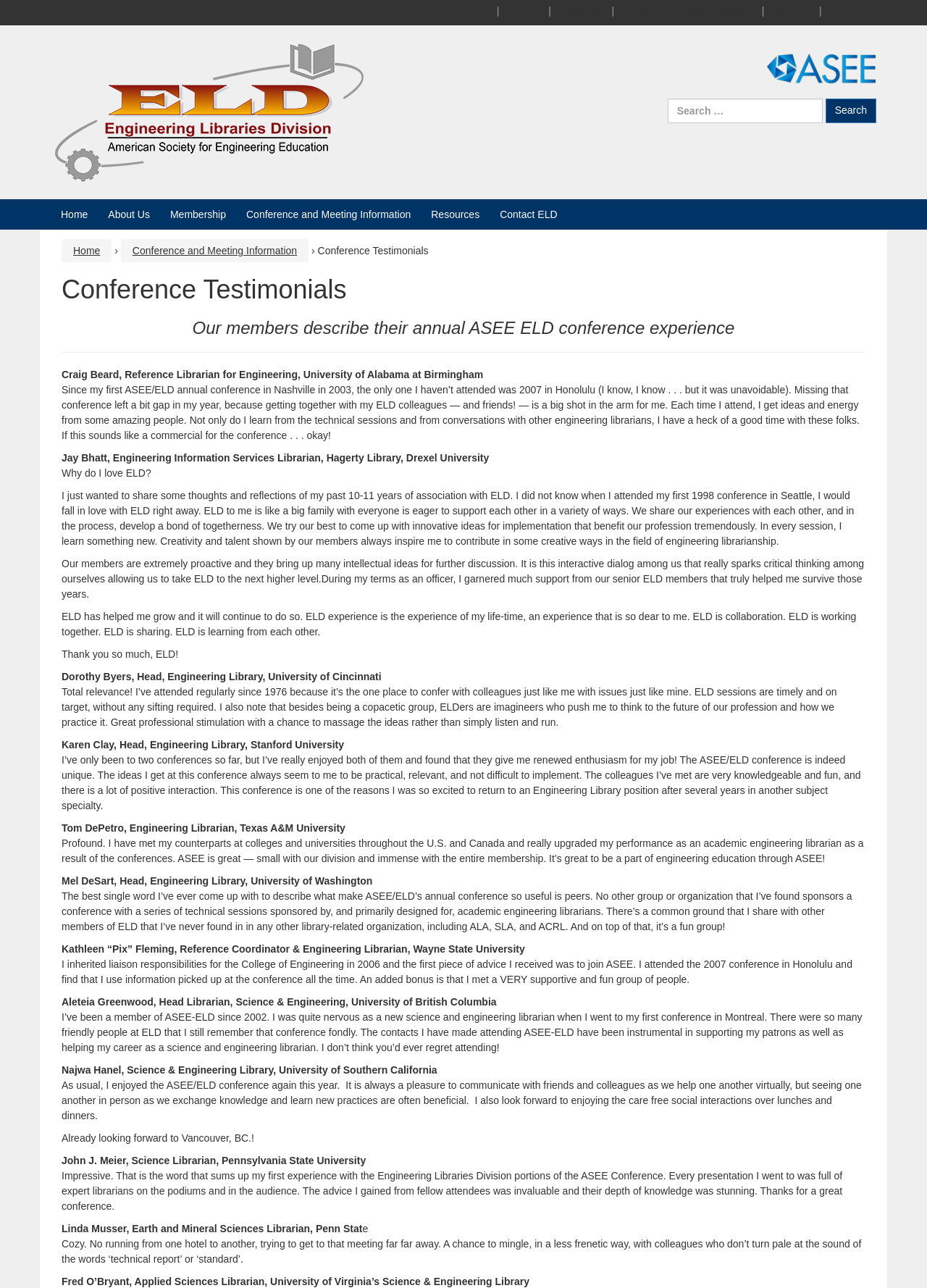Provide your answer to the question using just one word or phrase: What is the name of the organization?

ASEE